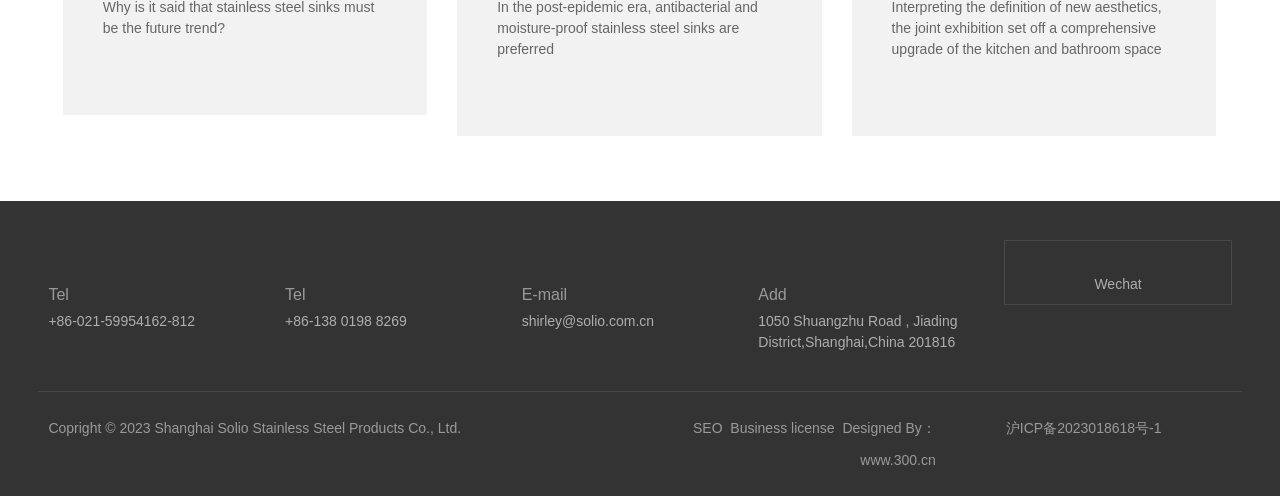What is the WeChat label?
Based on the image, provide your answer in one word or phrase.

Wechat